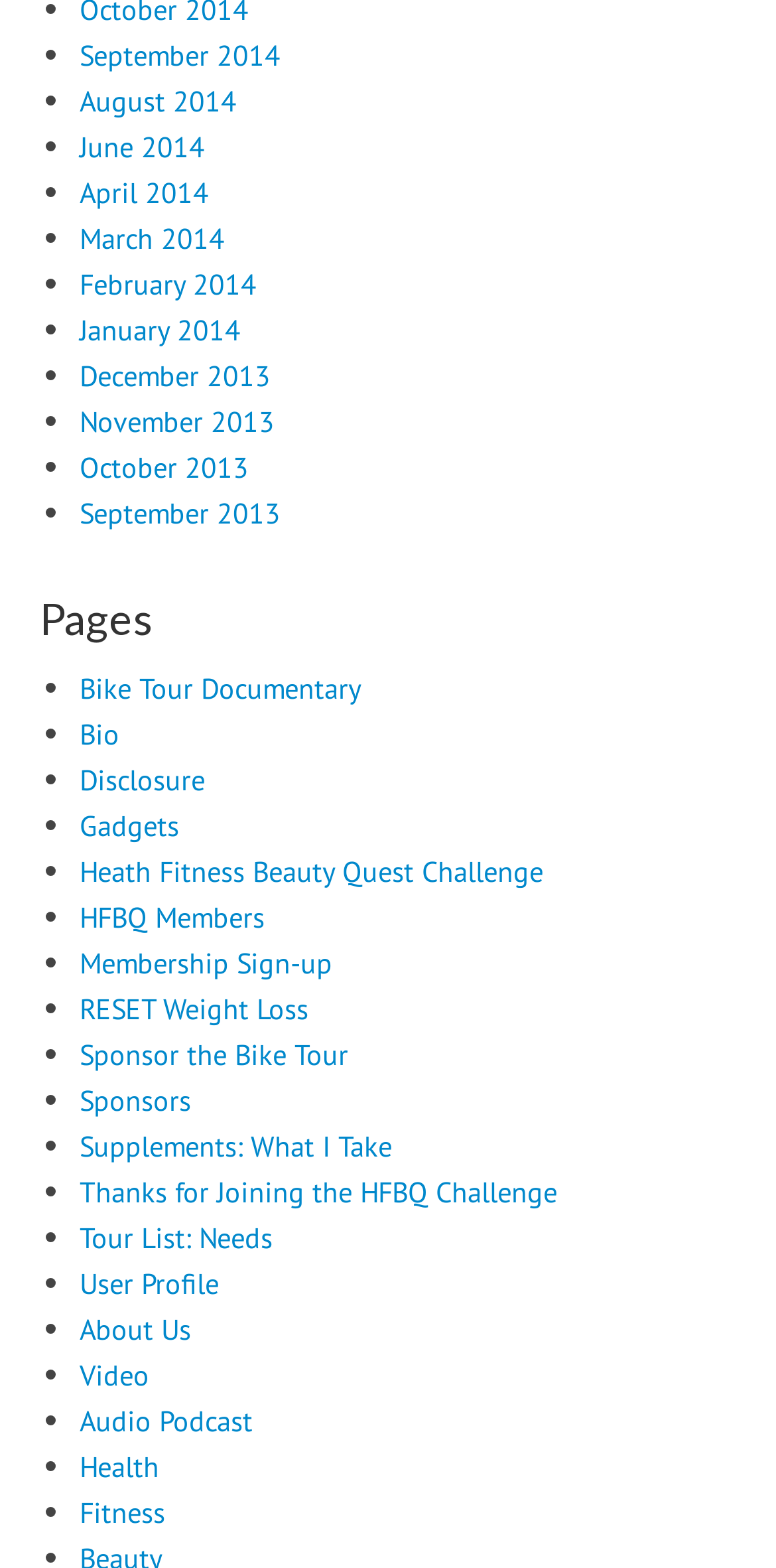Refer to the image and provide an in-depth answer to the question:
How many links are there under 'Pages'?

I counted the number of links under the 'Pages' heading, starting from 'Bike Tour Documentary' to 'Fitness', and found a total of 37 links.